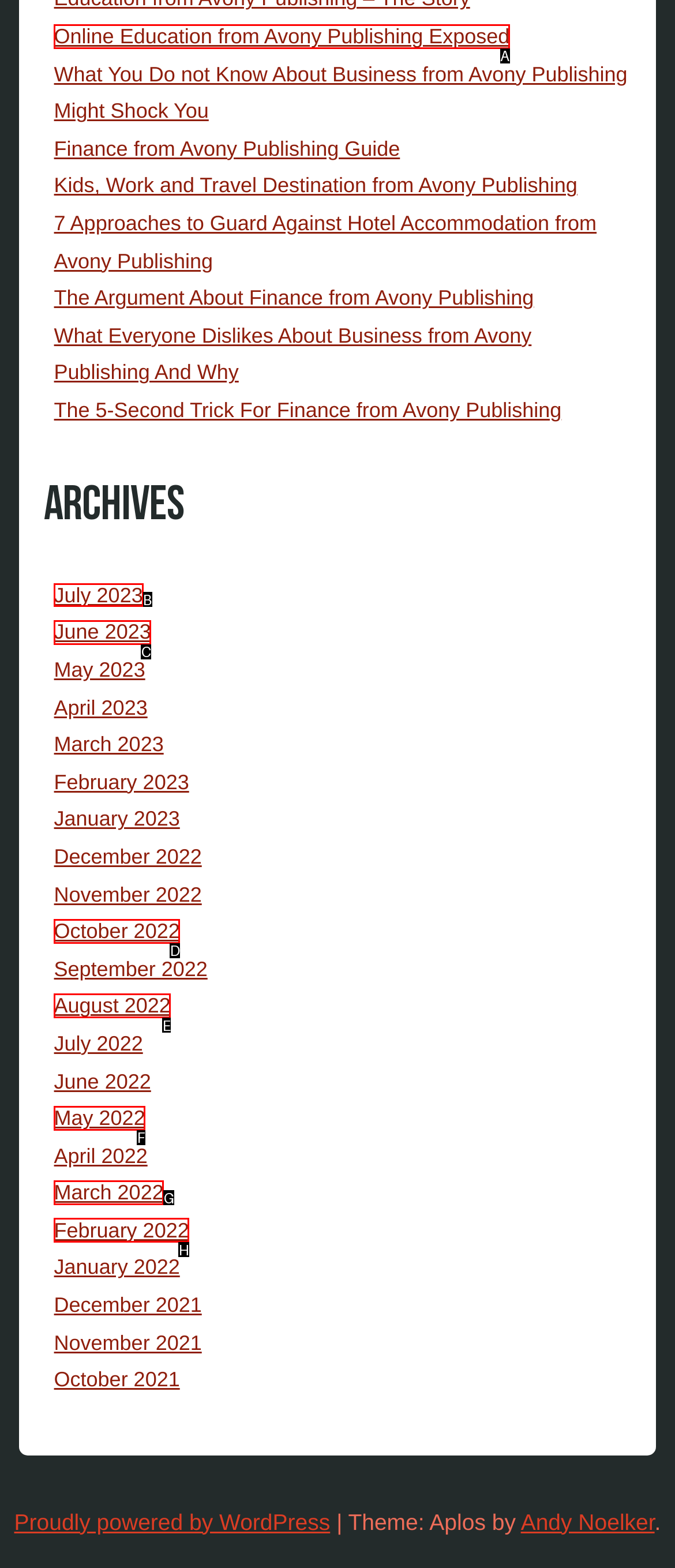Tell me which letter I should select to achieve the following goal: Go to July 2023
Answer with the corresponding letter from the provided options directly.

B